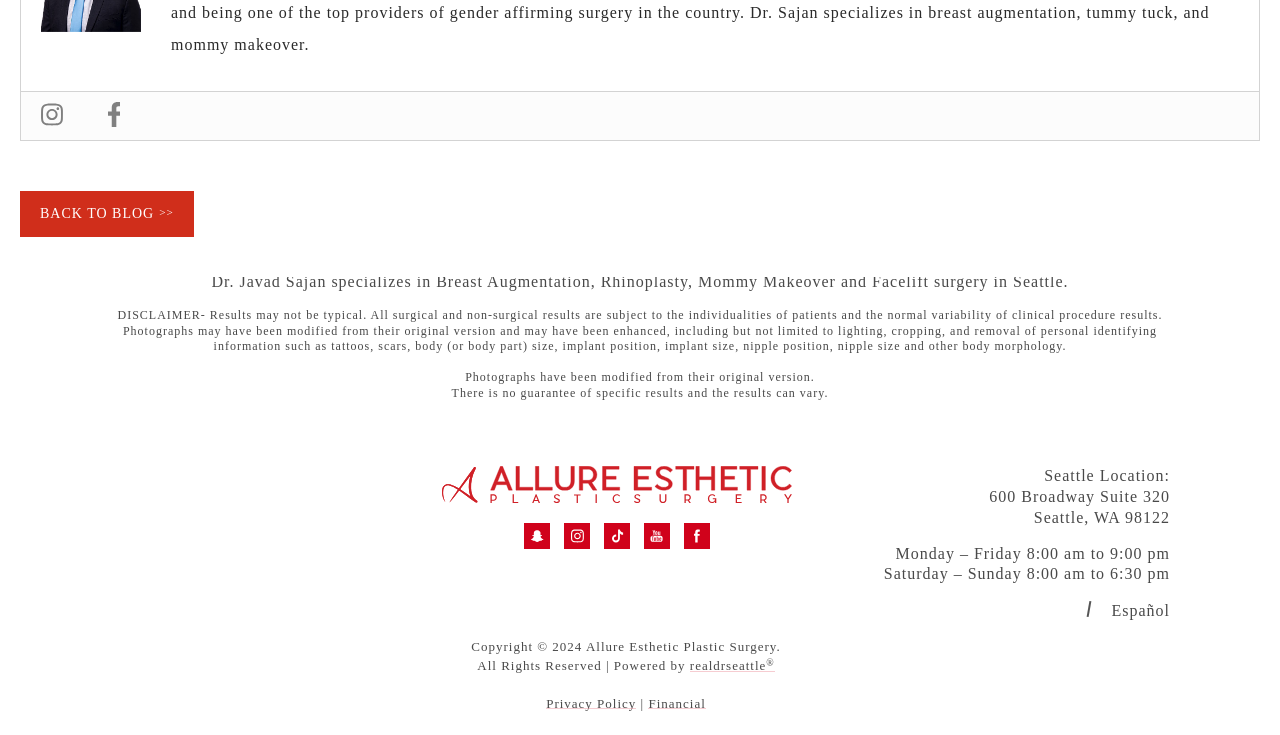Please find the bounding box for the following UI element description. Provide the coordinates in (top-left x, top-left y, bottom-right x, bottom-right y) format, with values between 0 and 1: realdrseattle®

[0.539, 0.896, 0.605, 0.916]